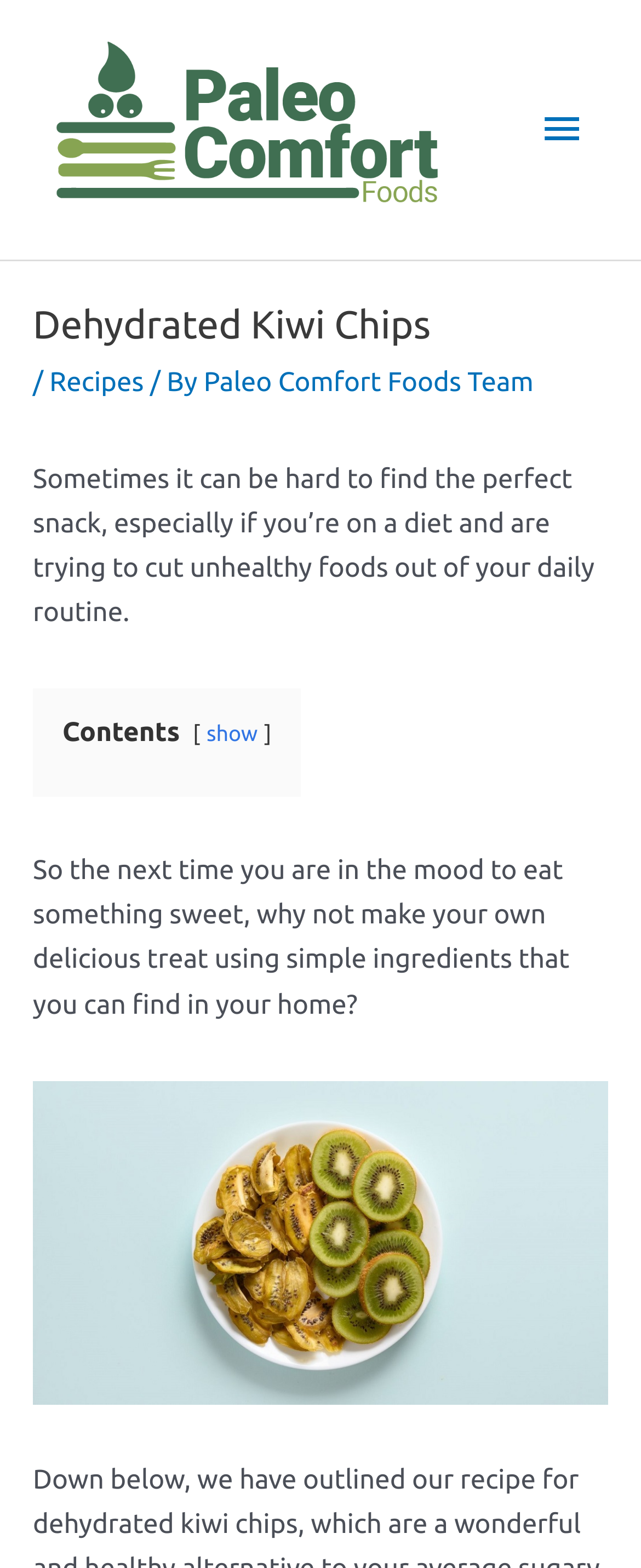Provide an in-depth description of the elements and layout of the webpage.

The webpage is about Dehydrated Kiwi Chips, a recipe from Paleo Comfort Foods. At the top left, there is a link to Paleo Comfort Foods, accompanied by an image with the same name. On the top right, there is a main menu button that, when expanded, reveals a header with a heading that reads "Dehydrated Kiwi Chips". Below the heading, there are links to "Recipes" and "Paleo Comfort Foods Team", separated by a slash and the phrase "By".

Below the header, there is a paragraph of text that discusses the difficulty of finding healthy snack options while on a diet. This is followed by a section with the title "Contents" and a link to "show" its contents. 

Further down, there is another paragraph of text that suggests making one's own sweet treats using simple ingredients at home. Below this text, there is a figure, likely an image, that takes up most of the width of the page.